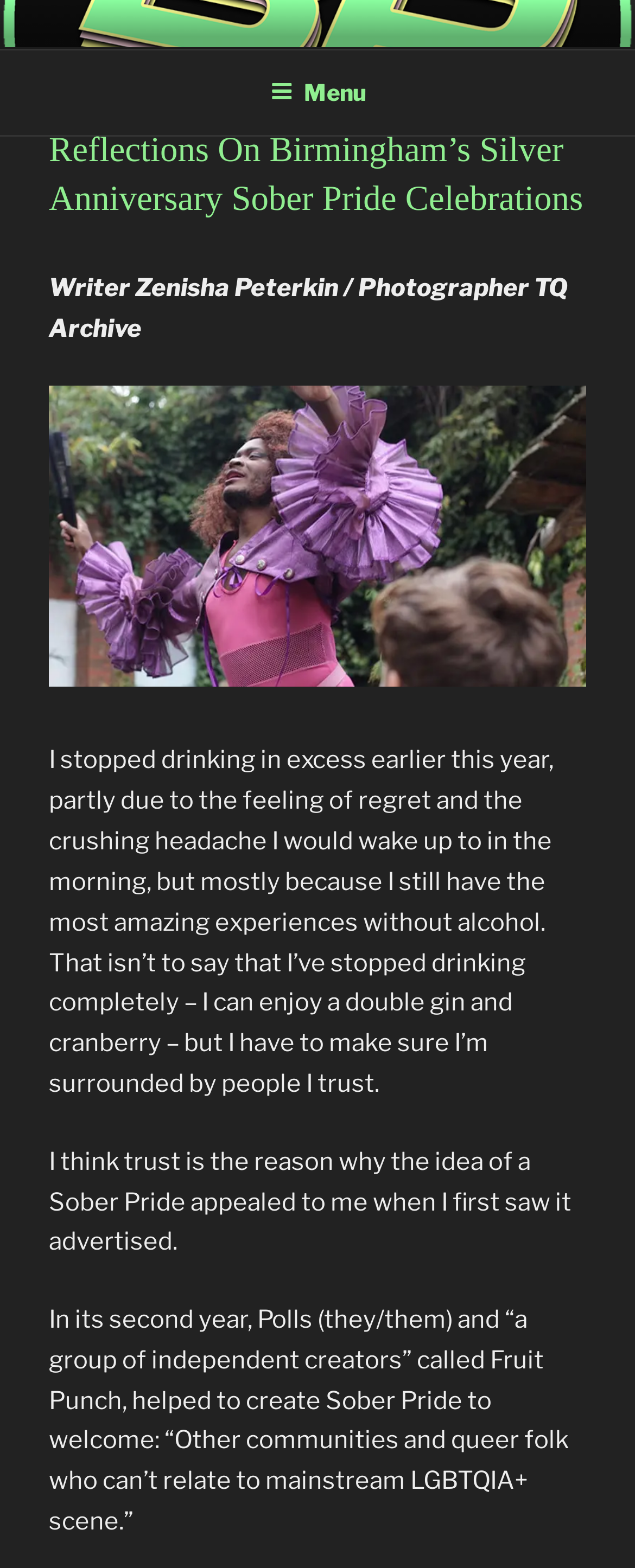Please use the details from the image to answer the following question comprehensively:
Why did the author stop drinking in excess?

The author stopped drinking in excess due to the feeling of regret and the crushing headache they would wake up to in the morning, as mentioned in the text 'I stopped drinking in excess earlier this year, partly due to the feeling of regret and the crushing headache I would wake up to in the morning...'.